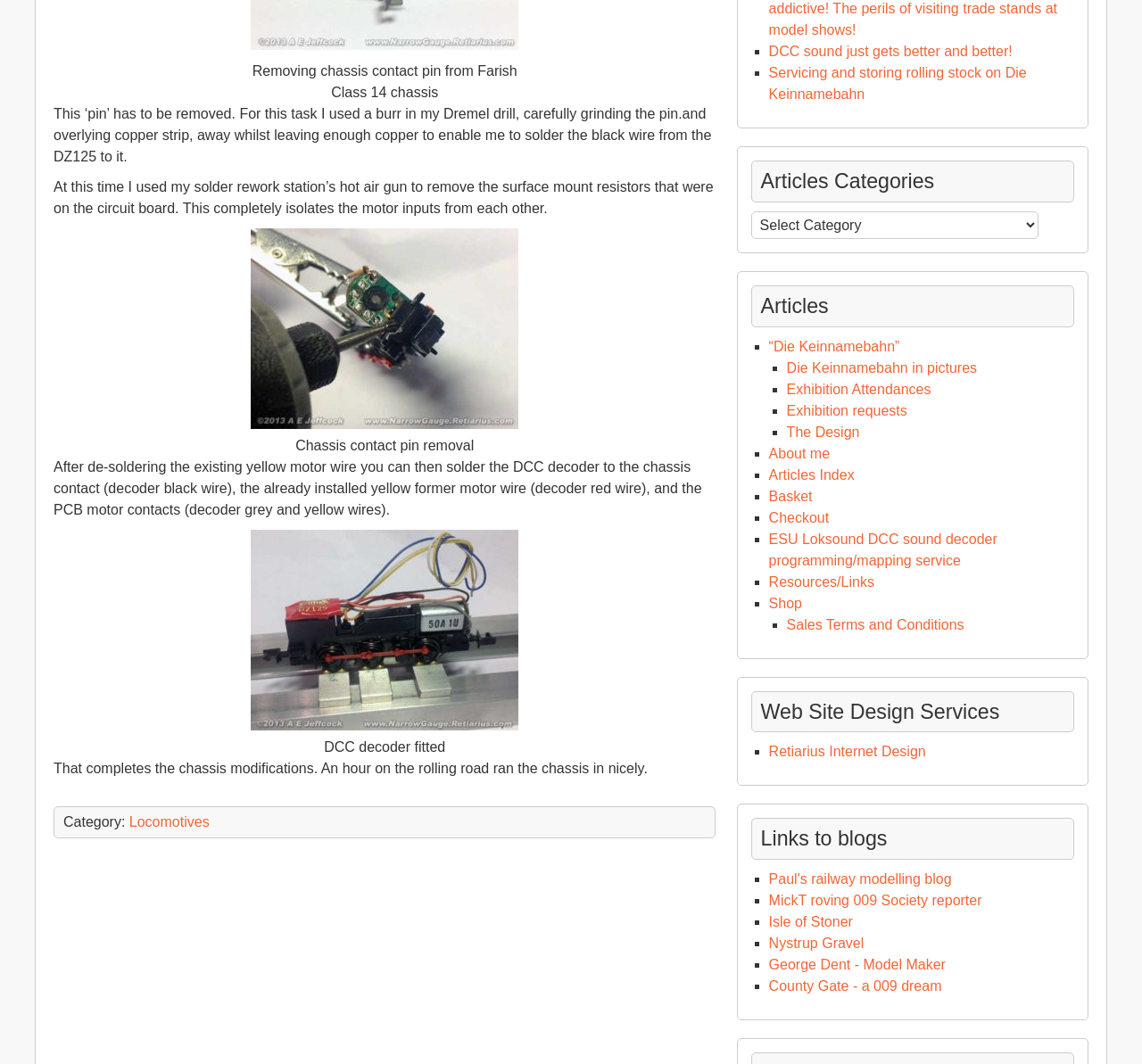Pinpoint the bounding box coordinates of the clickable element to carry out the following instruction: "Select a category from the Articles Categories combobox."

[0.658, 0.198, 0.909, 0.224]